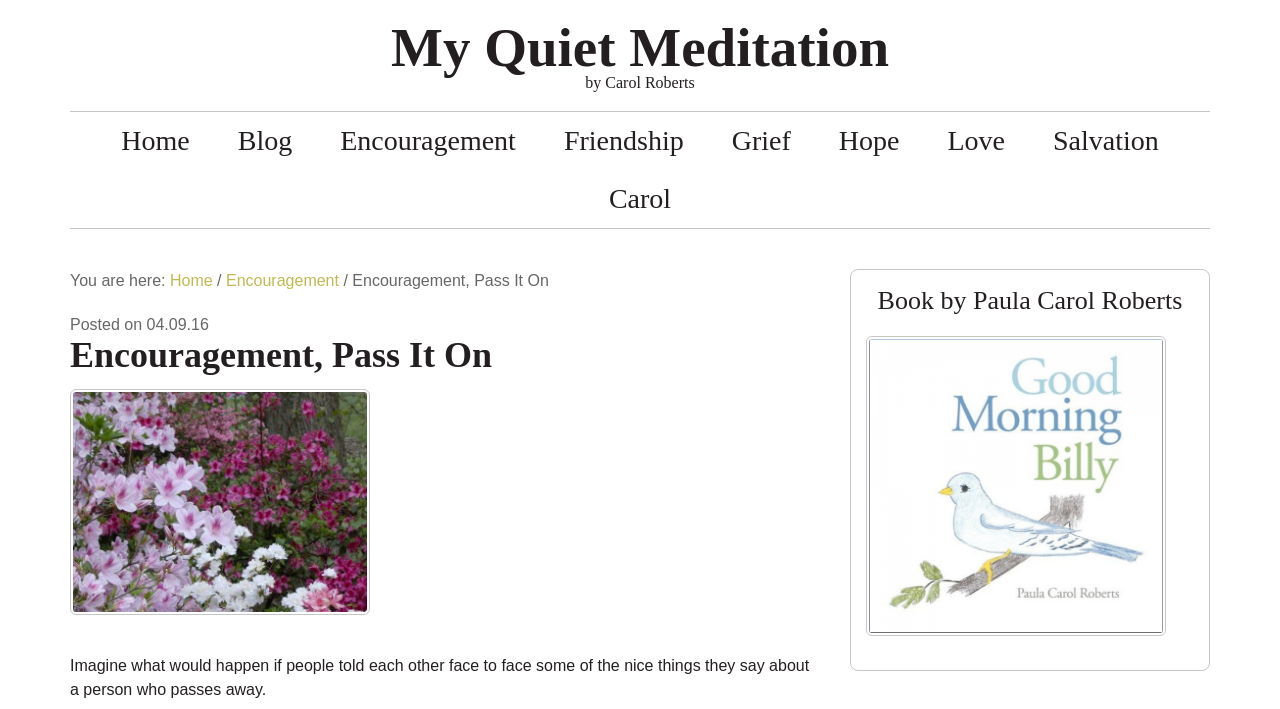With reference to the image, please provide a detailed answer to the following question: What is the name of the blog author?

The answer can be found by looking at the top of the webpage, where it says 'My Quiet Meditation' followed by 'by Carol Roberts'. This indicates that Carol Roberts is the author of the blog.